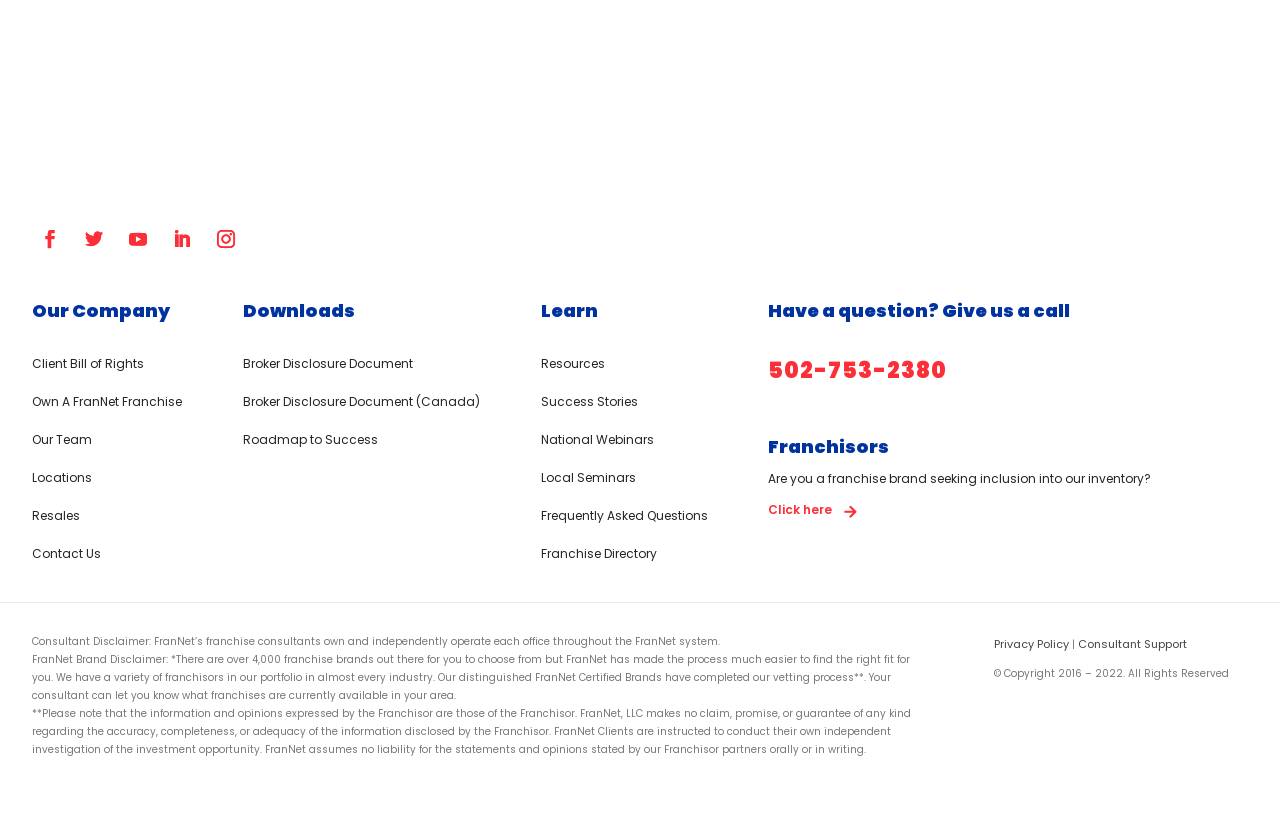What type of business is FranNet involved in?
Refer to the screenshot and answer in one word or phrase.

Franchising